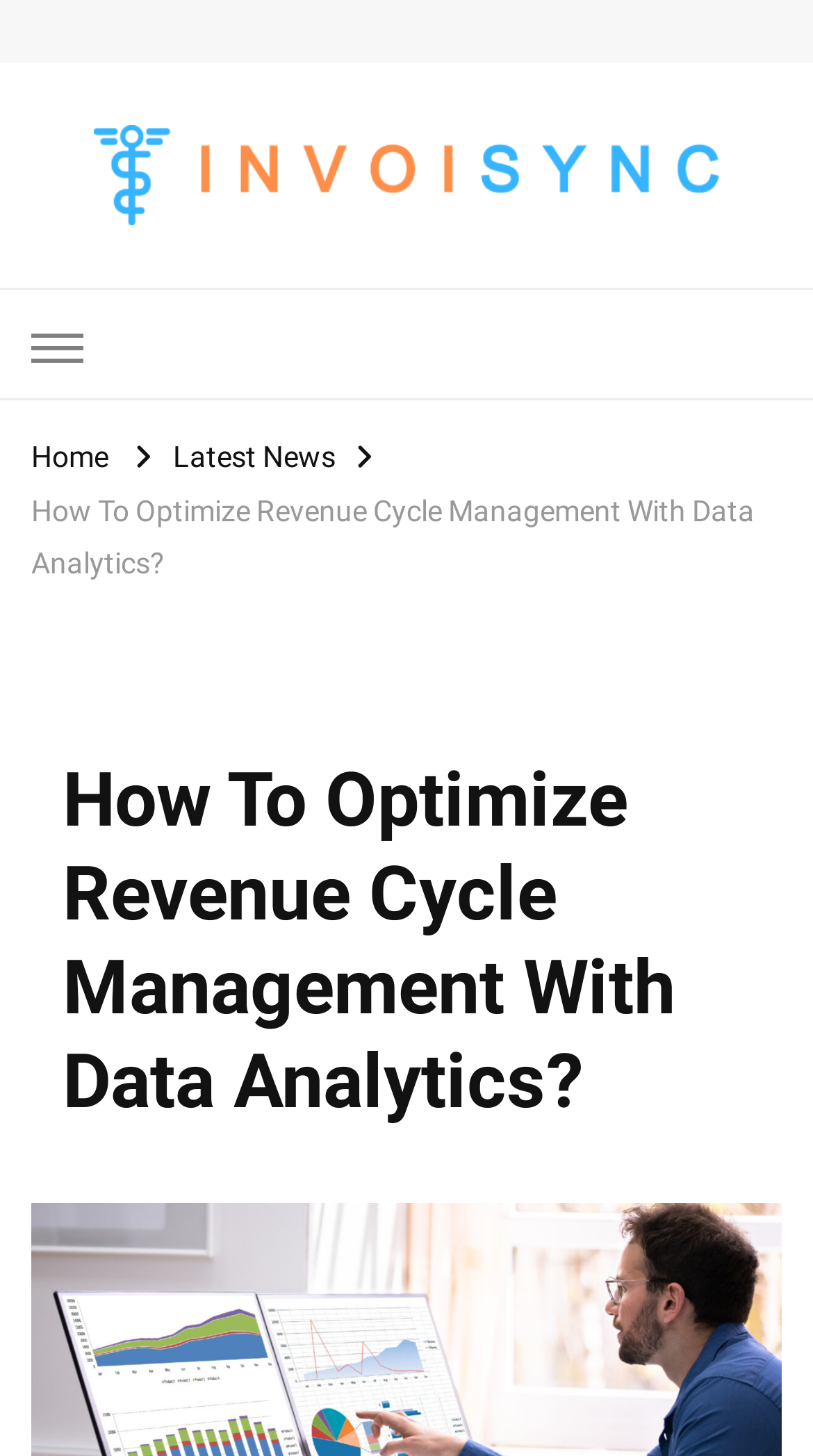What is the topic of the article?
Based on the visual content, answer with a single word or a brief phrase.

Revenue Cycle Management